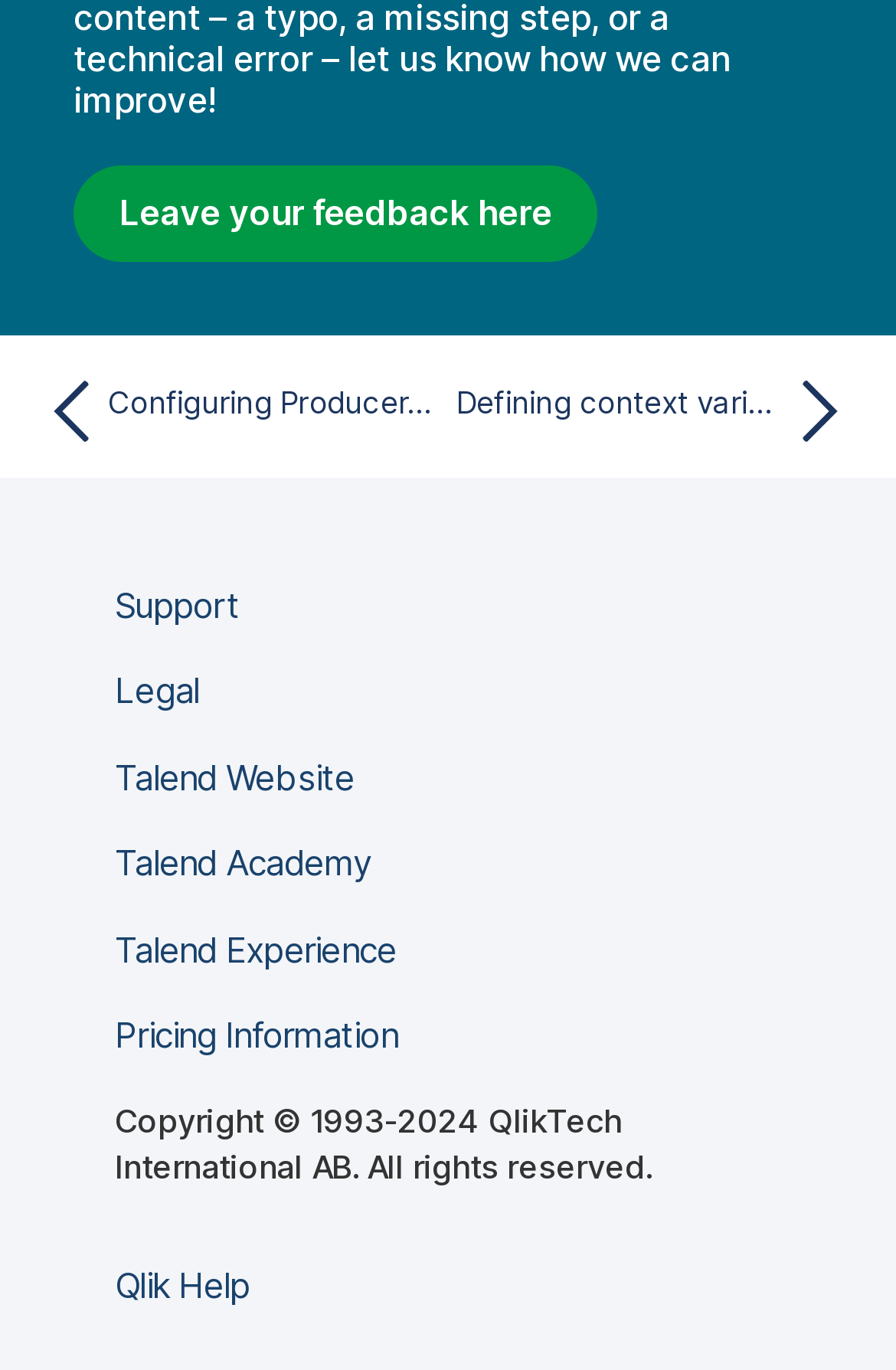Indicate the bounding box coordinates of the clickable region to achieve the following instruction: "Get Qlik Help."

[0.128, 0.923, 0.279, 0.955]